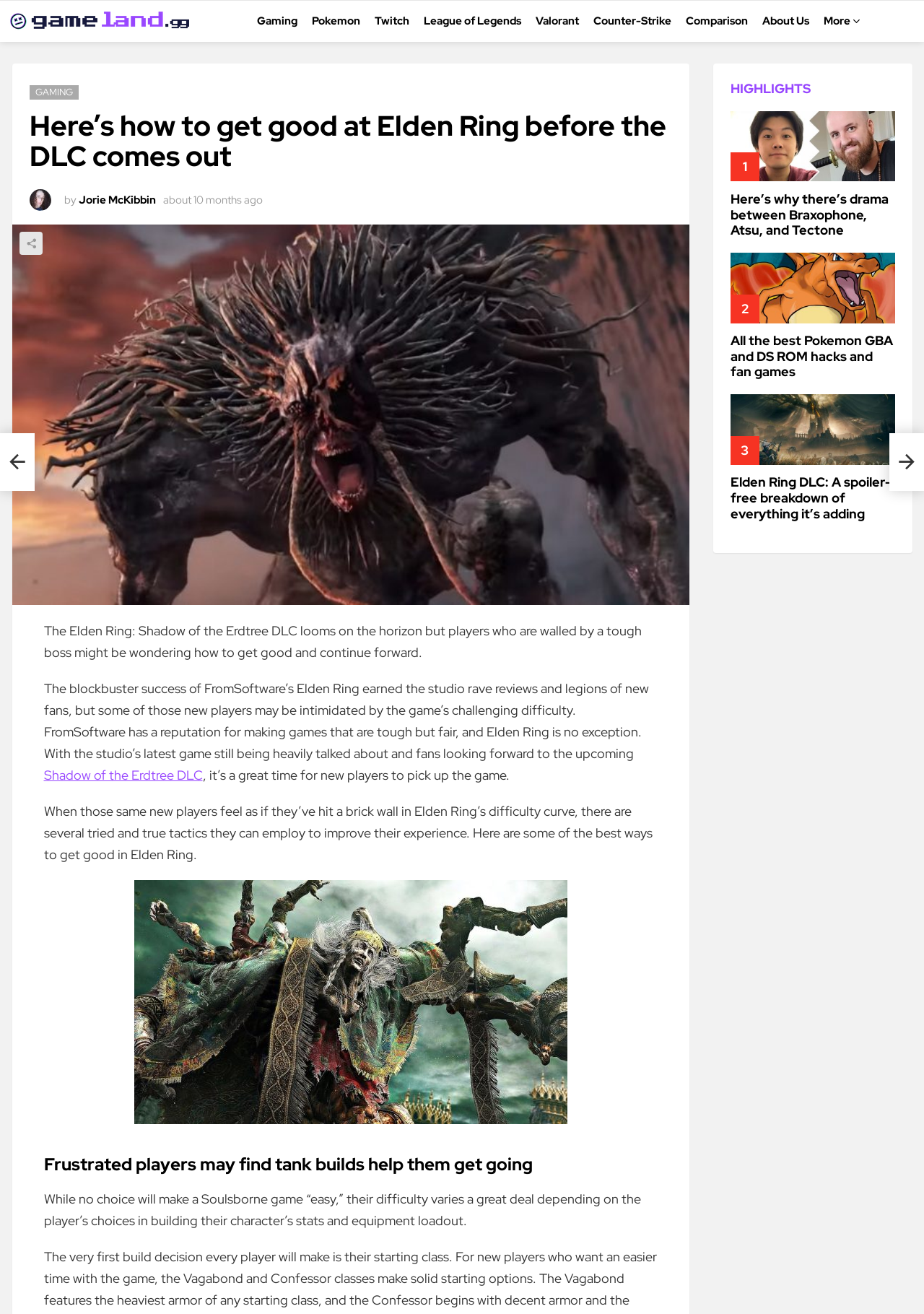What is the bounding box coordinate of the image 'Elden Ring troll yell'?
Please provide an in-depth and detailed response to the question.

I found the bounding box coordinate of the image 'Elden Ring troll yell' by looking at the image element with the description 'Elden Ring troll yell' and retrieving its bounding box coordinates.